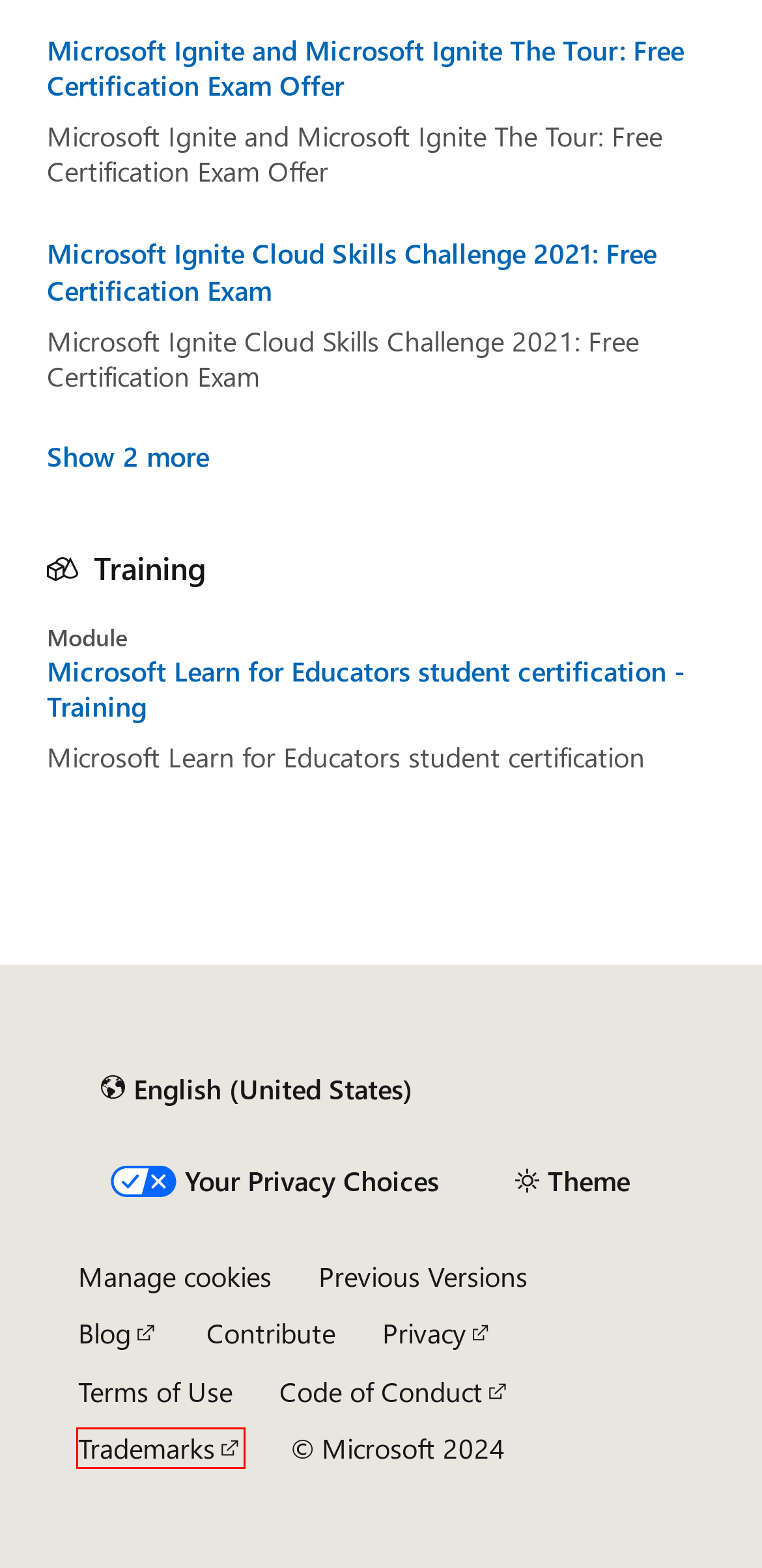You are given a screenshot of a webpage with a red rectangle bounding box around a UI element. Select the webpage description that best matches the new webpage after clicking the element in the bounding box. Here are the candidates:
A. Microsoft Privacy Statement – Microsoft privacy
B. Microsoft Learn Blog - Microsoft Community Hub
C. Contribute to Microsoft Learn - Contributor guide | Microsoft Learn
D. Trademark and Brand Guidelines | Microsoft Legal
E. Microsoft previous versions of technical documentation | Microsoft Learn
F. Microsoft Q&A Code of Conduct | Microsoft Learn
G. Questions - Microsoft Q&A
H. Terms of Use | Microsoft Learn

D